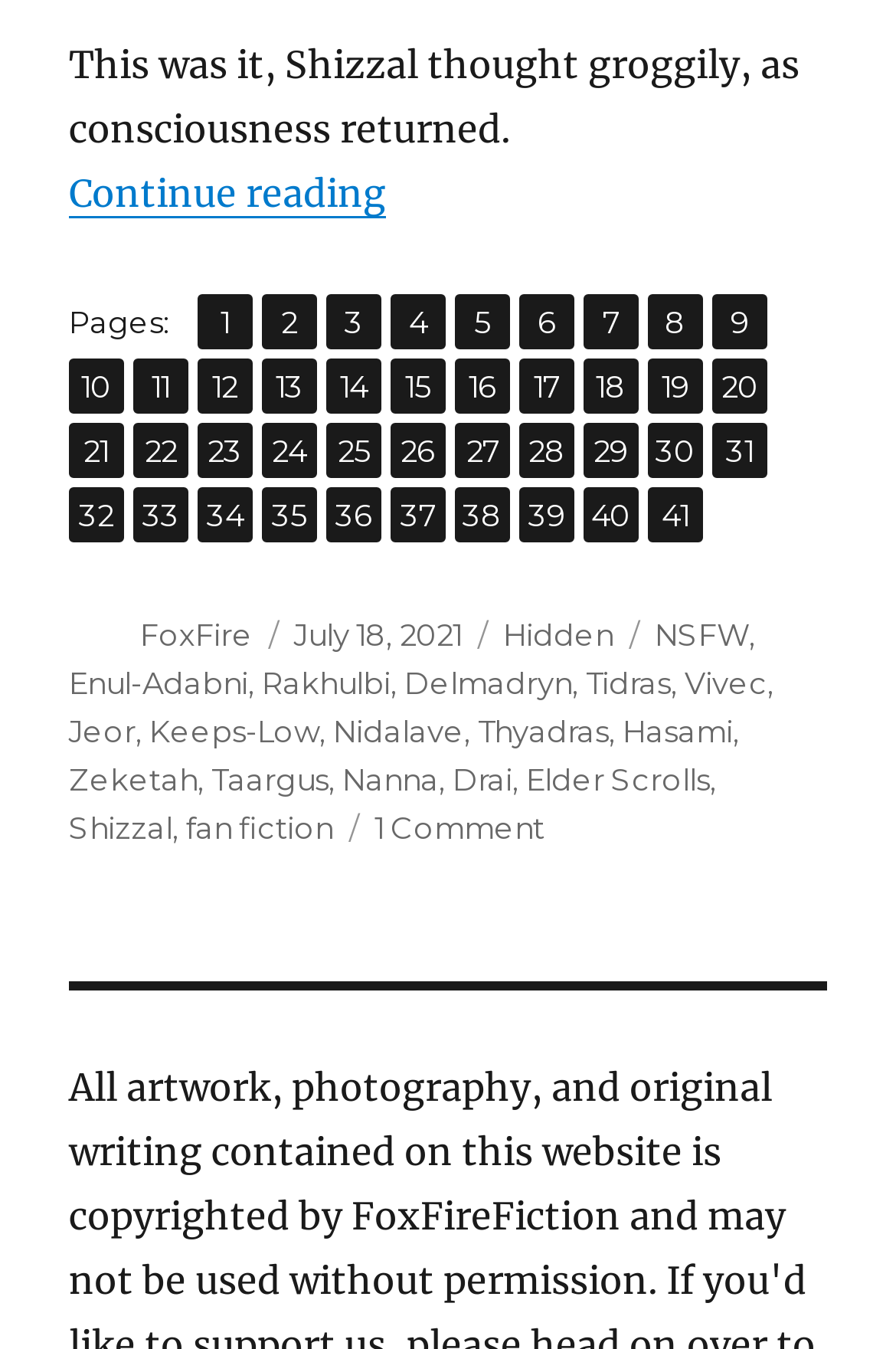How many pages does the story have?
Based on the visual content, answer with a single word or a brief phrase.

41